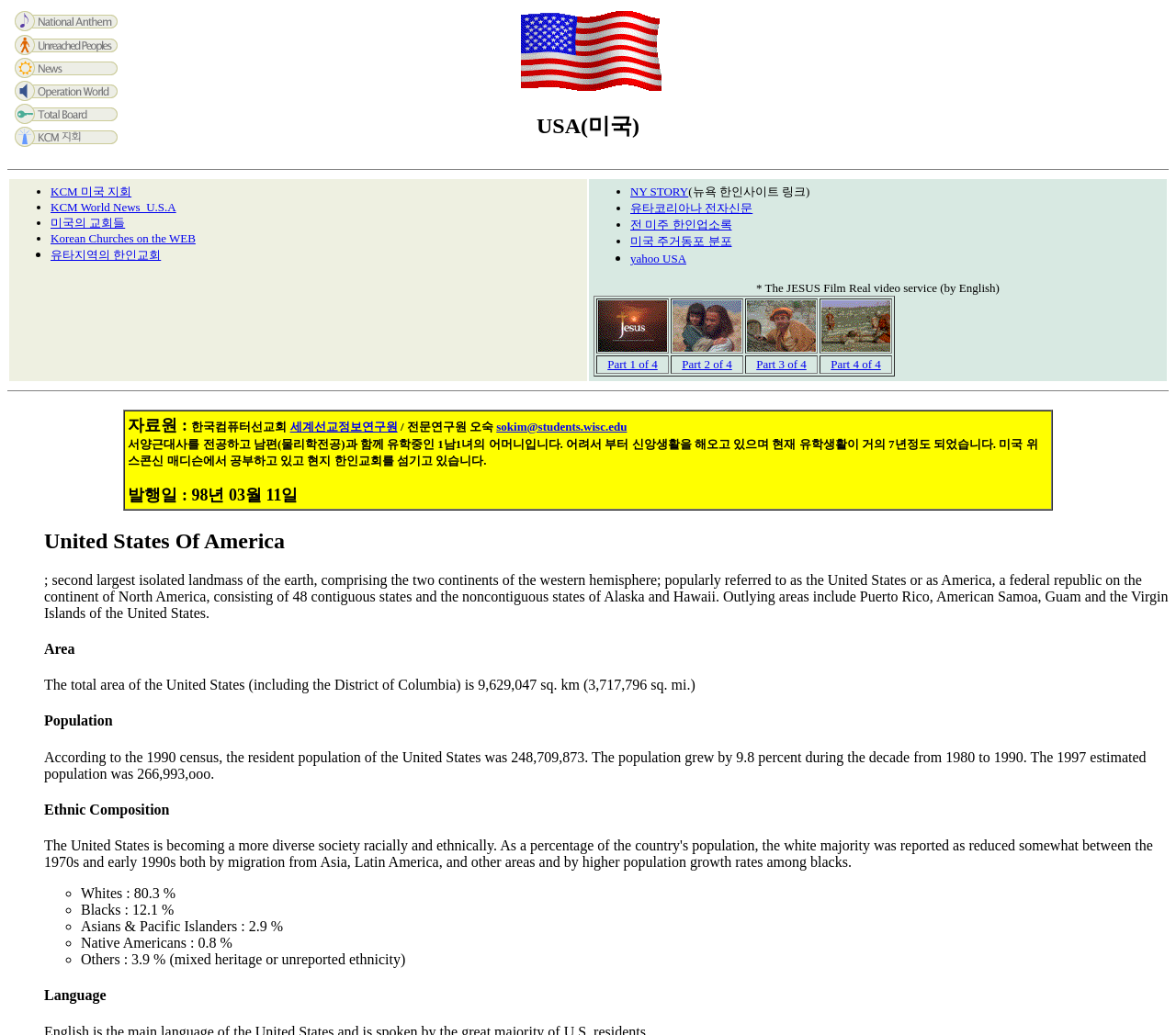Determine the bounding box coordinates for the element that should be clicked to follow this instruction: "Click on the link 'KCM'". The coordinates should be given as four float numbers between 0 and 1, in the format [left, top, right, bottom].

[0.009, 0.02, 0.102, 0.035]